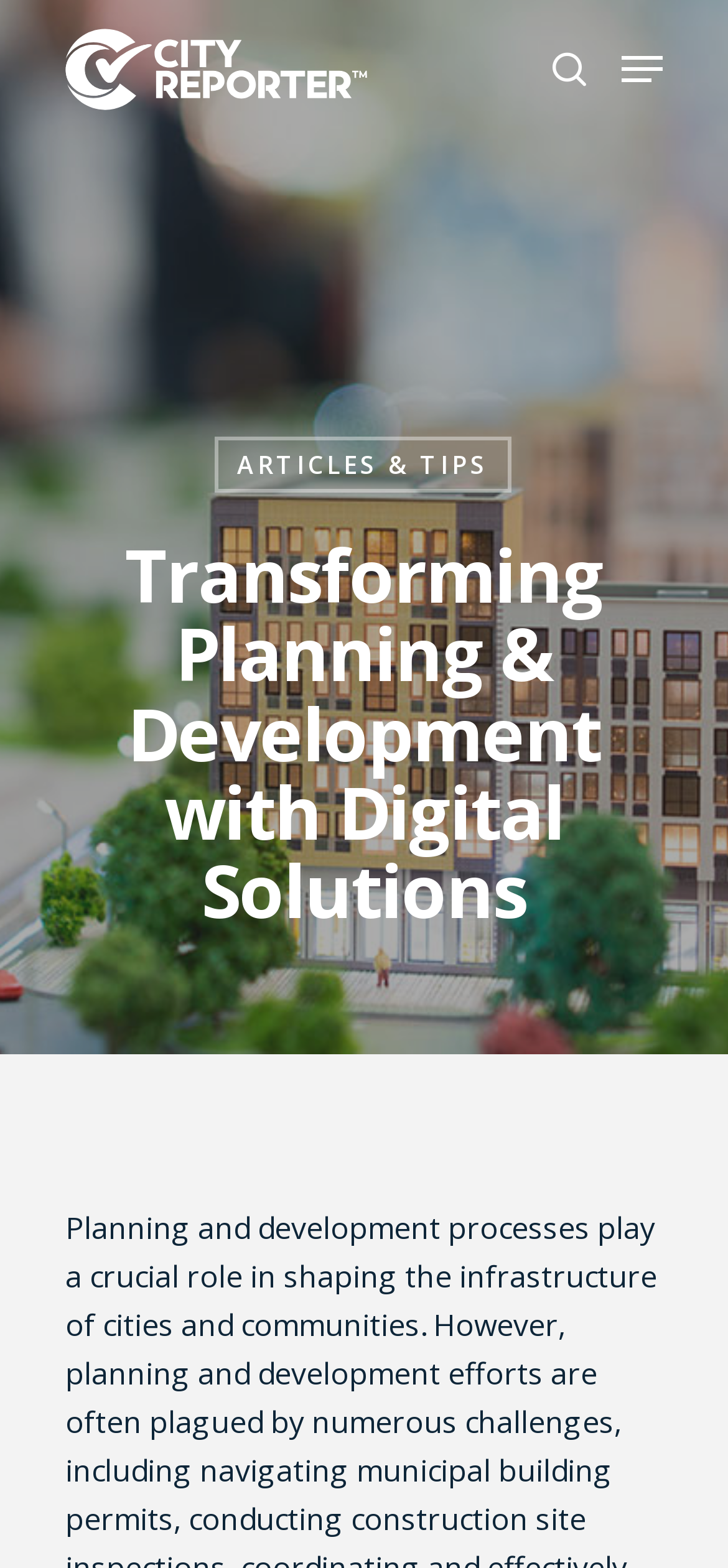Determine the bounding box coordinates of the target area to click to execute the following instruction: "Contact Us."

[0.63, 0.394, 0.925, 0.43]